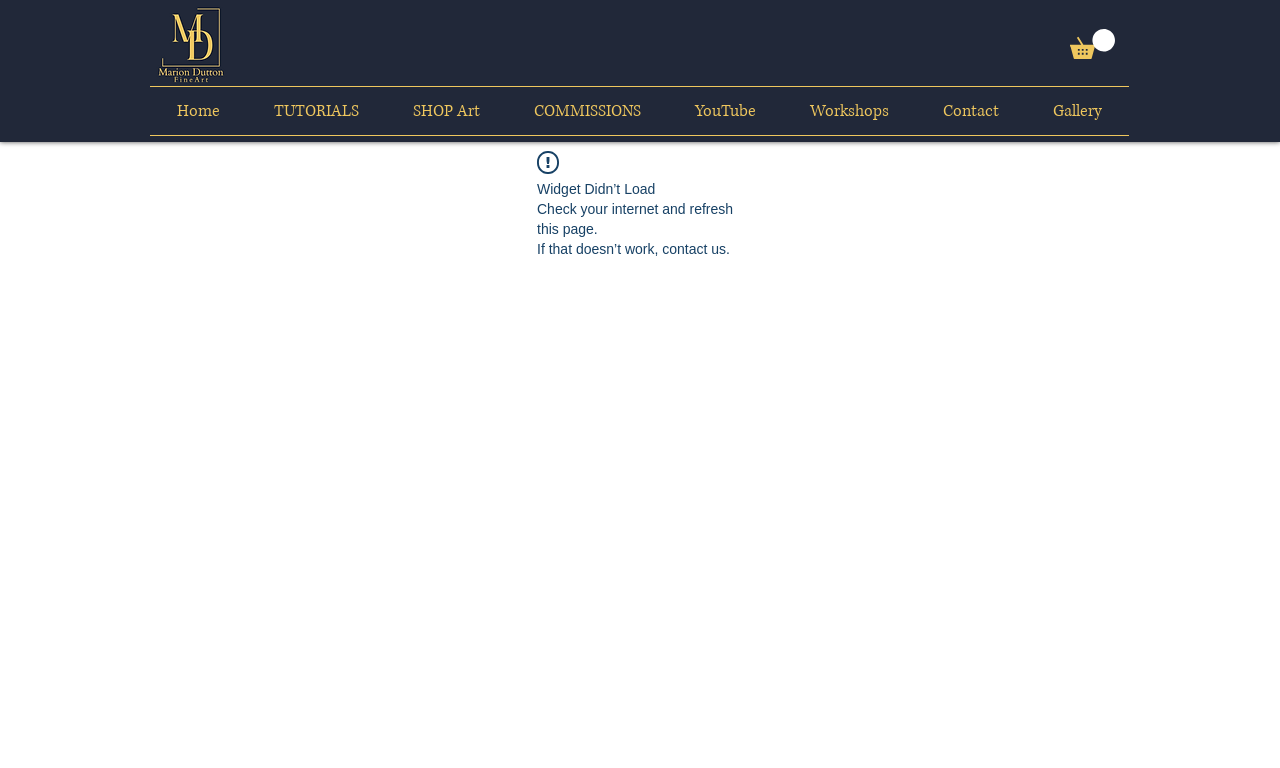Please specify the bounding box coordinates of the element that should be clicked to execute the given instruction: 'Click the SHOP Art link'. Ensure the coordinates are four float numbers between 0 and 1, expressed as [left, top, right, bottom].

[0.302, 0.113, 0.396, 0.176]